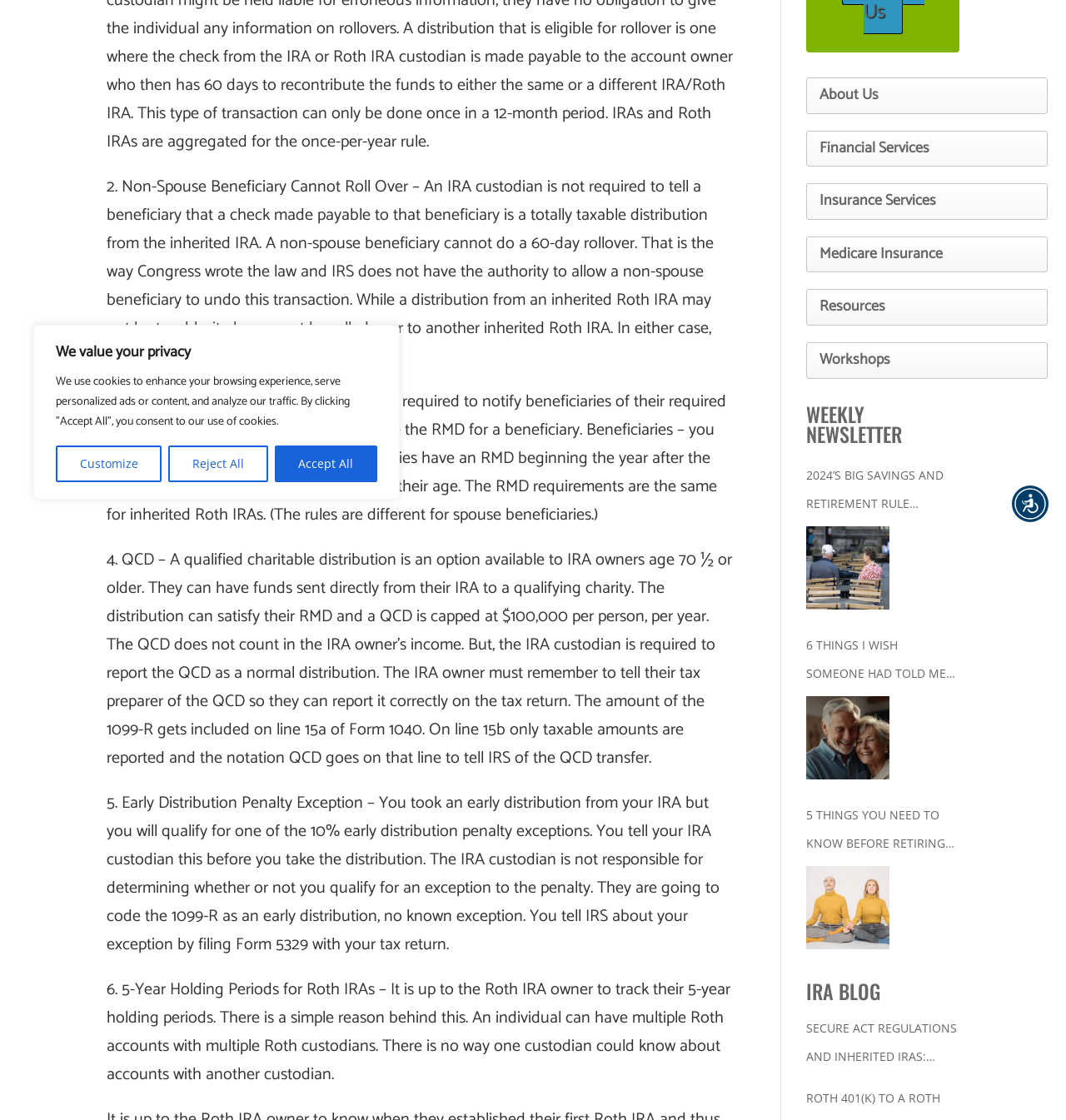Find the bounding box coordinates for the element described here: "Workshops".

[0.756, 0.306, 0.983, 0.338]